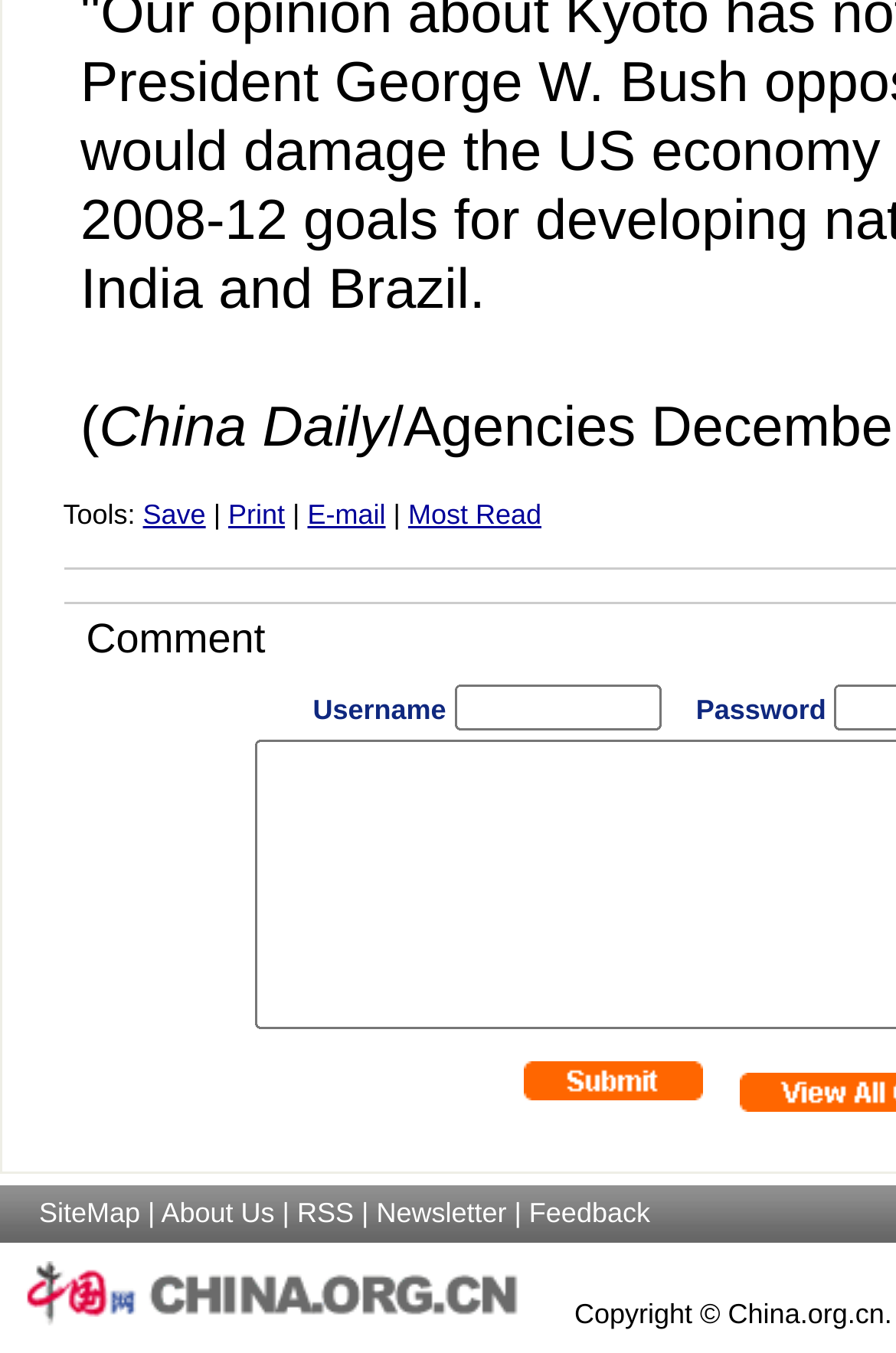Please locate the bounding box coordinates of the element that should be clicked to complete the given instruction: "Select China (CNY ¥) as currency".

None